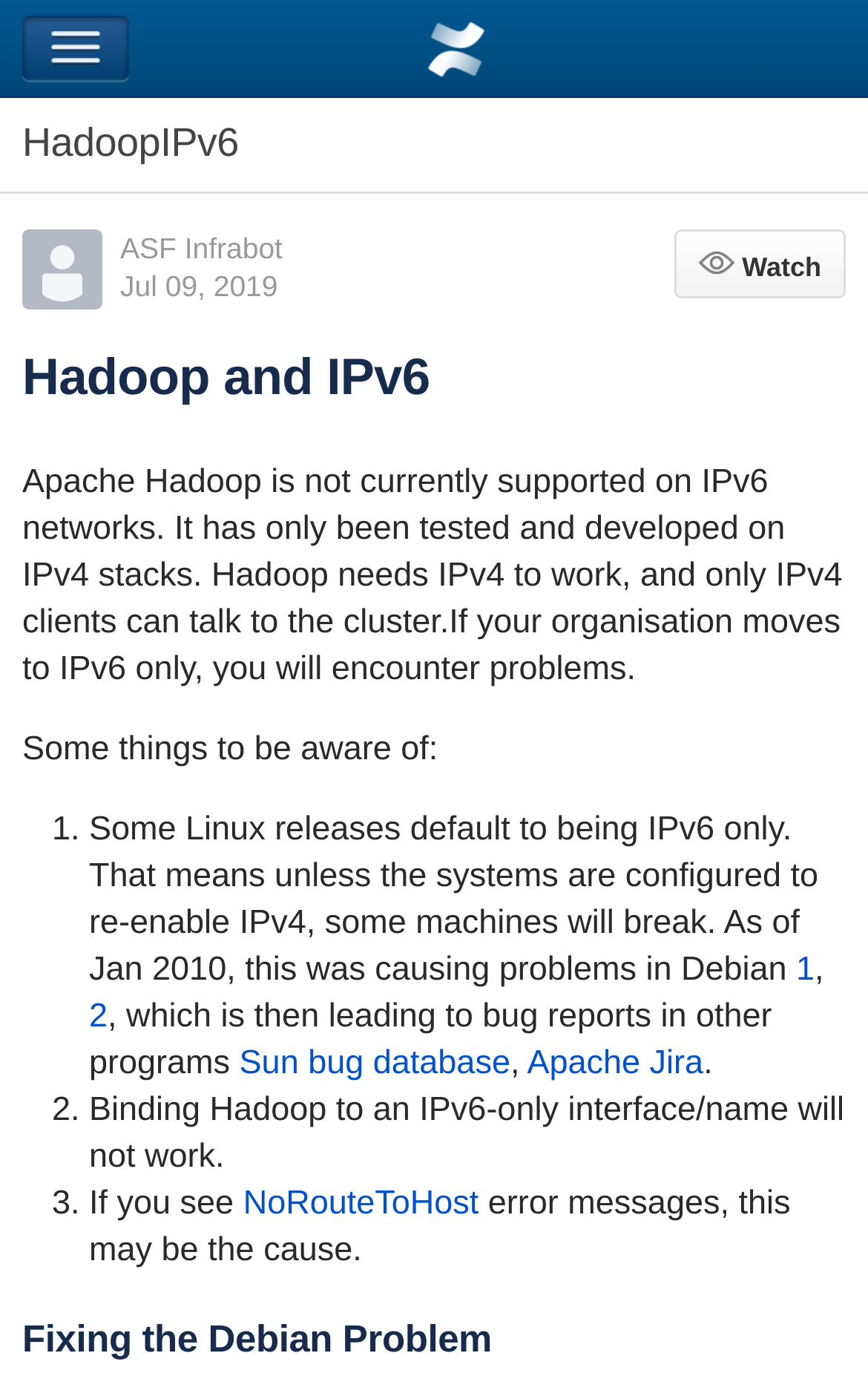Please answer the following query using a single word or phrase: 
What is the error message mentioned in the article?

NoRouteToHost